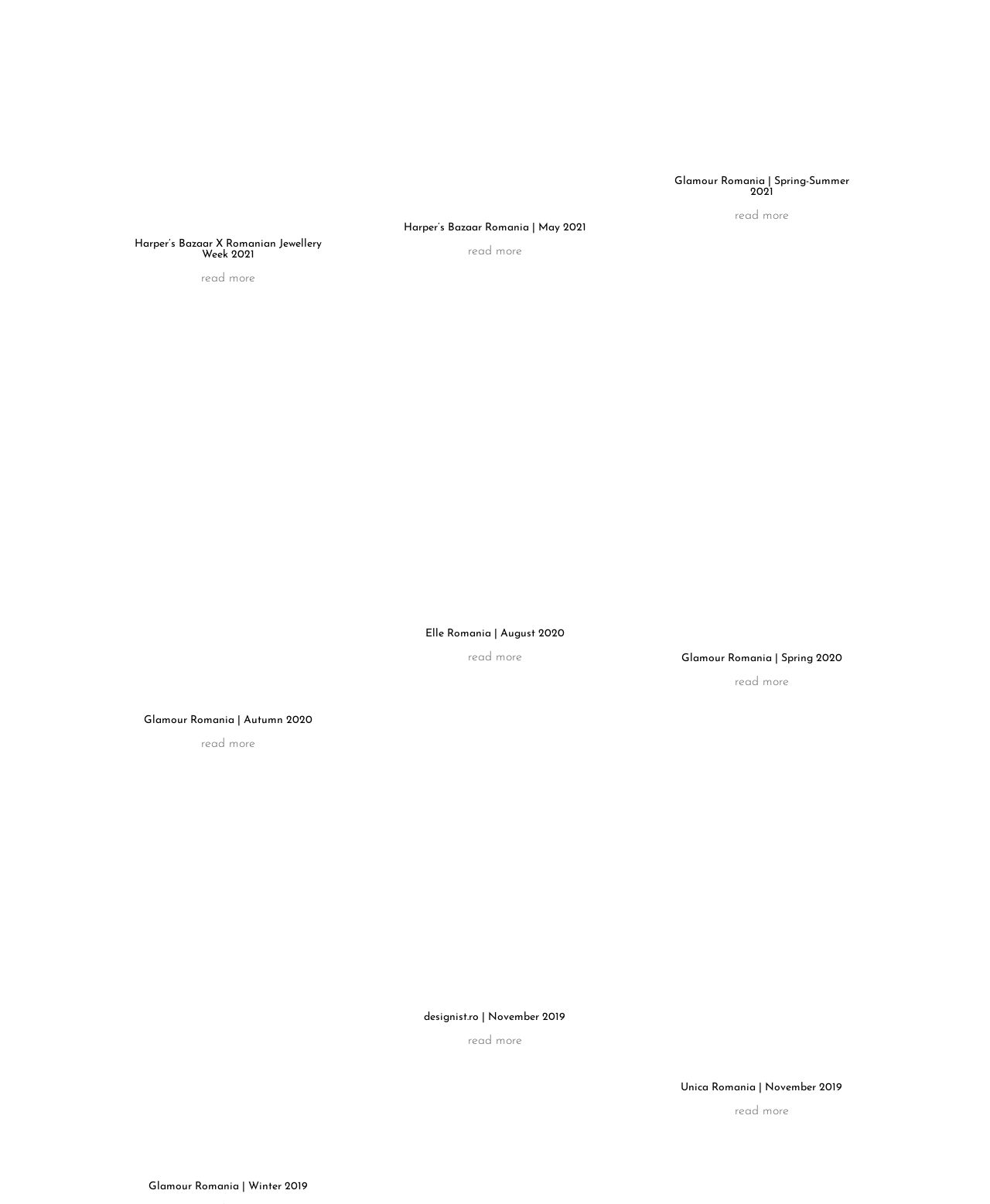Given the description "alt="Glamour Romania | Spring 2020"", provide the bounding box coordinates of the corresponding UI element.

[0.655, 0.241, 0.884, 0.523]